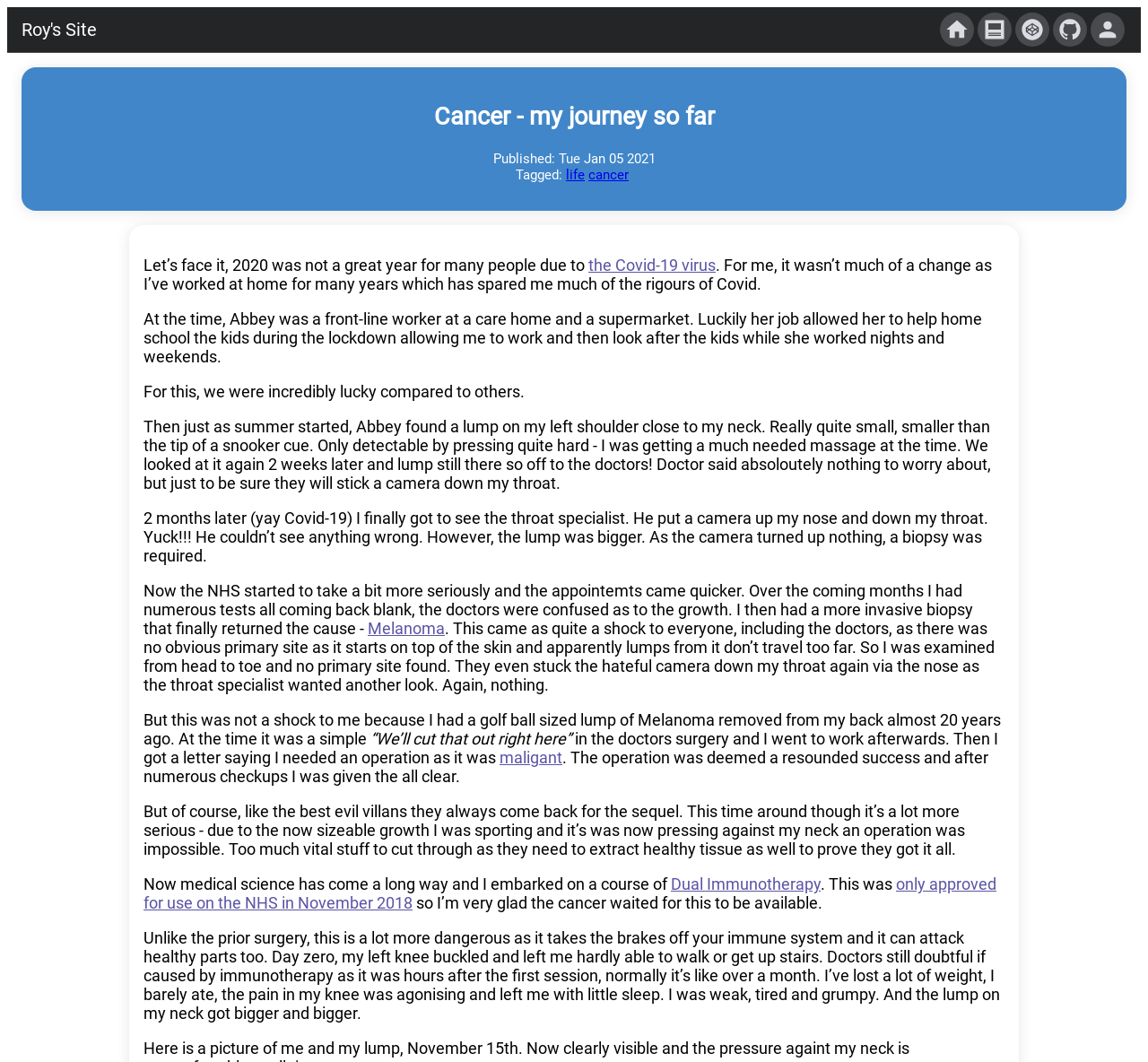What is the title of the first article?
Provide an in-depth and detailed explanation in response to the question.

I determined the title of the first article by looking at the heading element with the text 'Cancer - my journey so far' which is located at the top of the webpage, indicating that it is the title of the article.